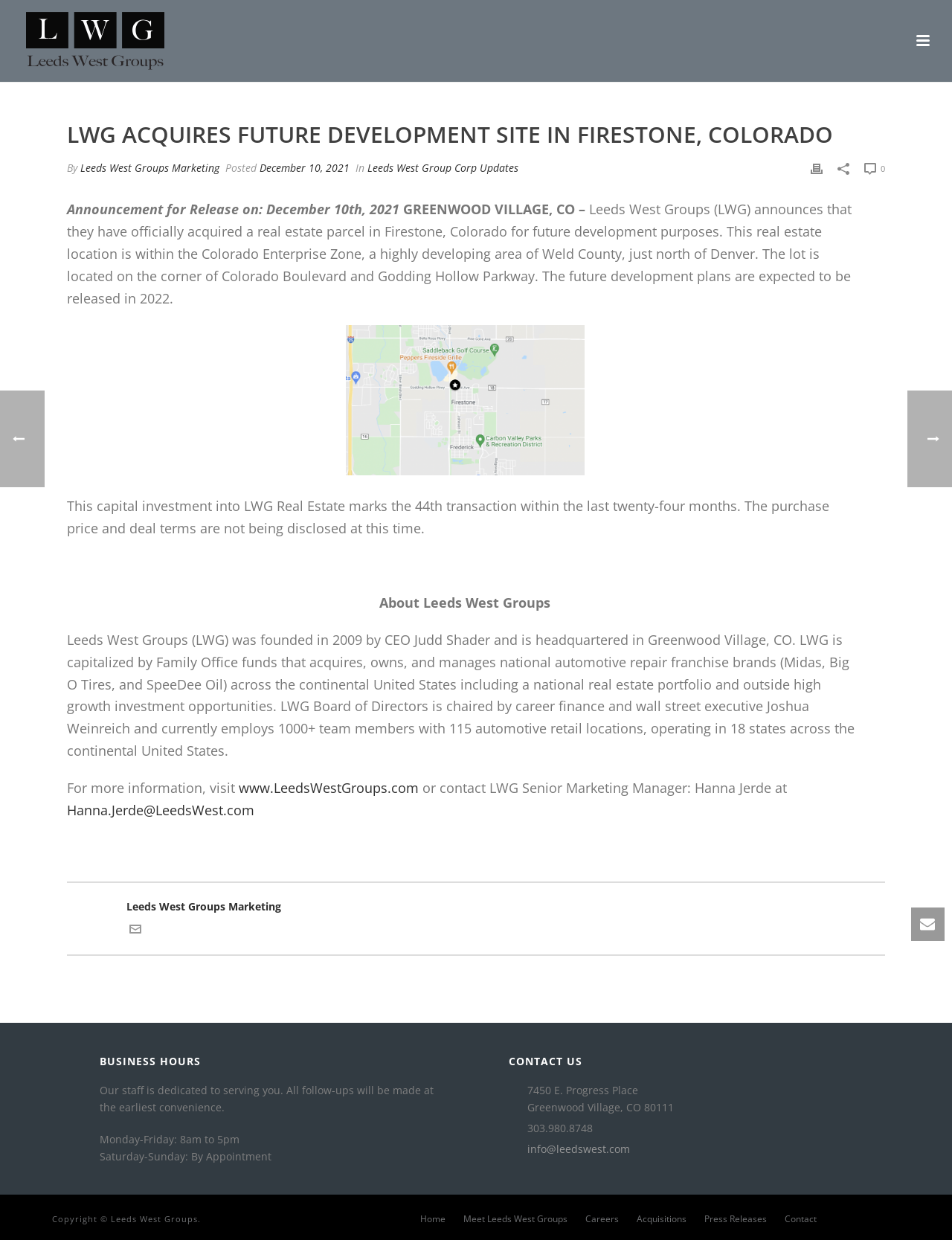Locate and provide the bounding box coordinates for the HTML element that matches this description: "Leeds West Group Corp Updates".

[0.386, 0.13, 0.545, 0.141]